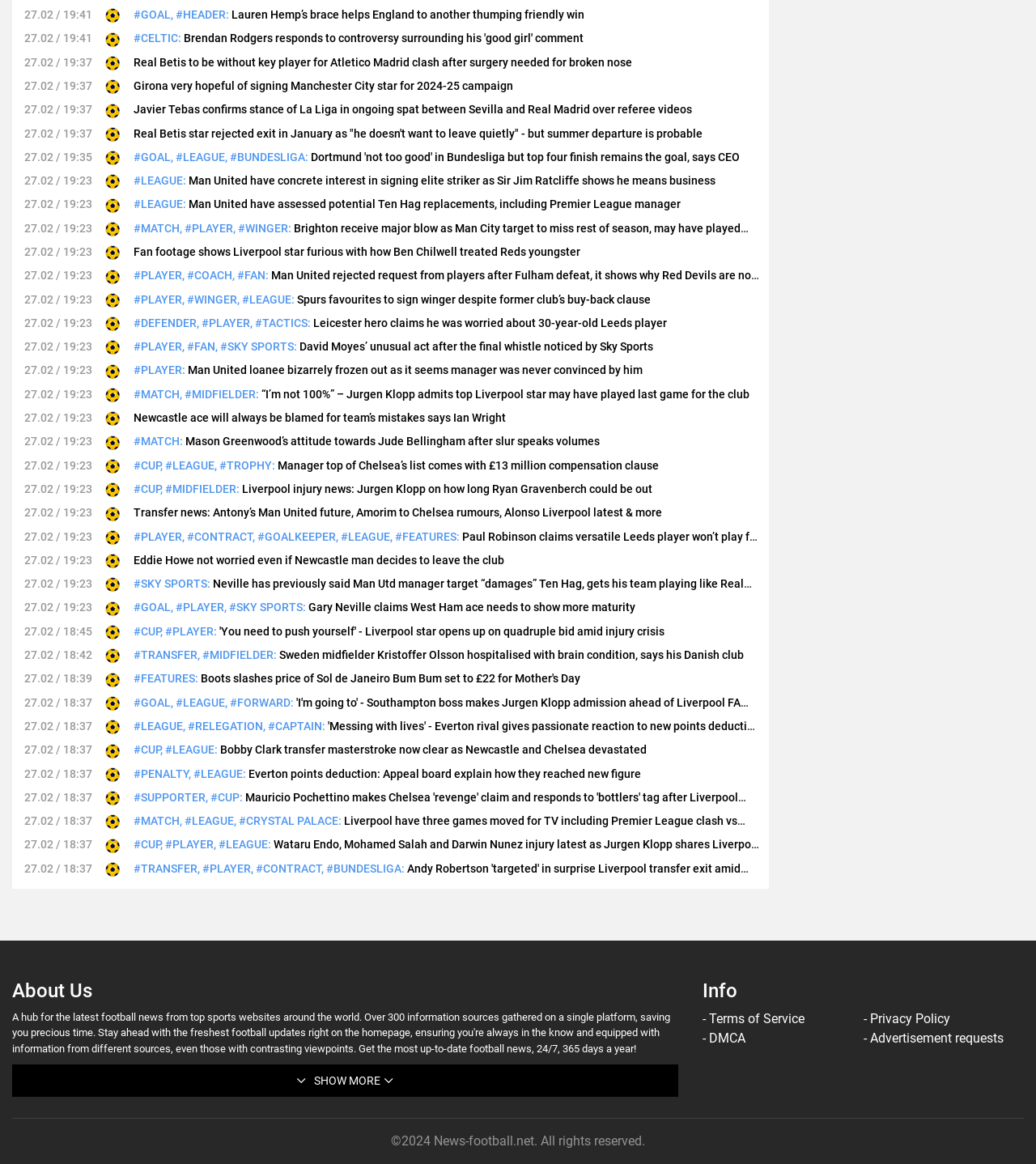Identify the bounding box coordinates necessary to click and complete the given instruction: "Read the article about Brendan Rodgers responding to controversy surrounding his 'good girl' comment".

[0.177, 0.027, 0.563, 0.038]